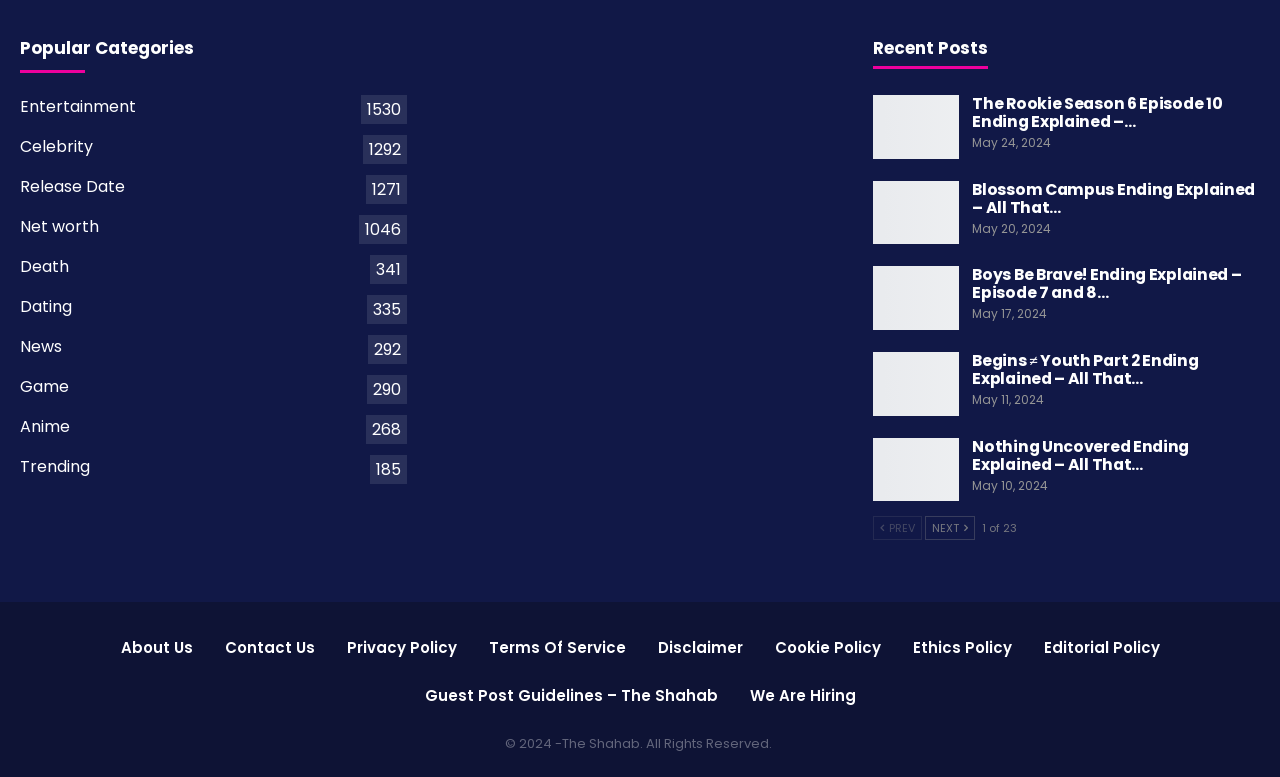Please find the bounding box coordinates of the element's region to be clicked to carry out this instruction: "Click on Entertainment category".

[0.016, 0.122, 0.106, 0.152]